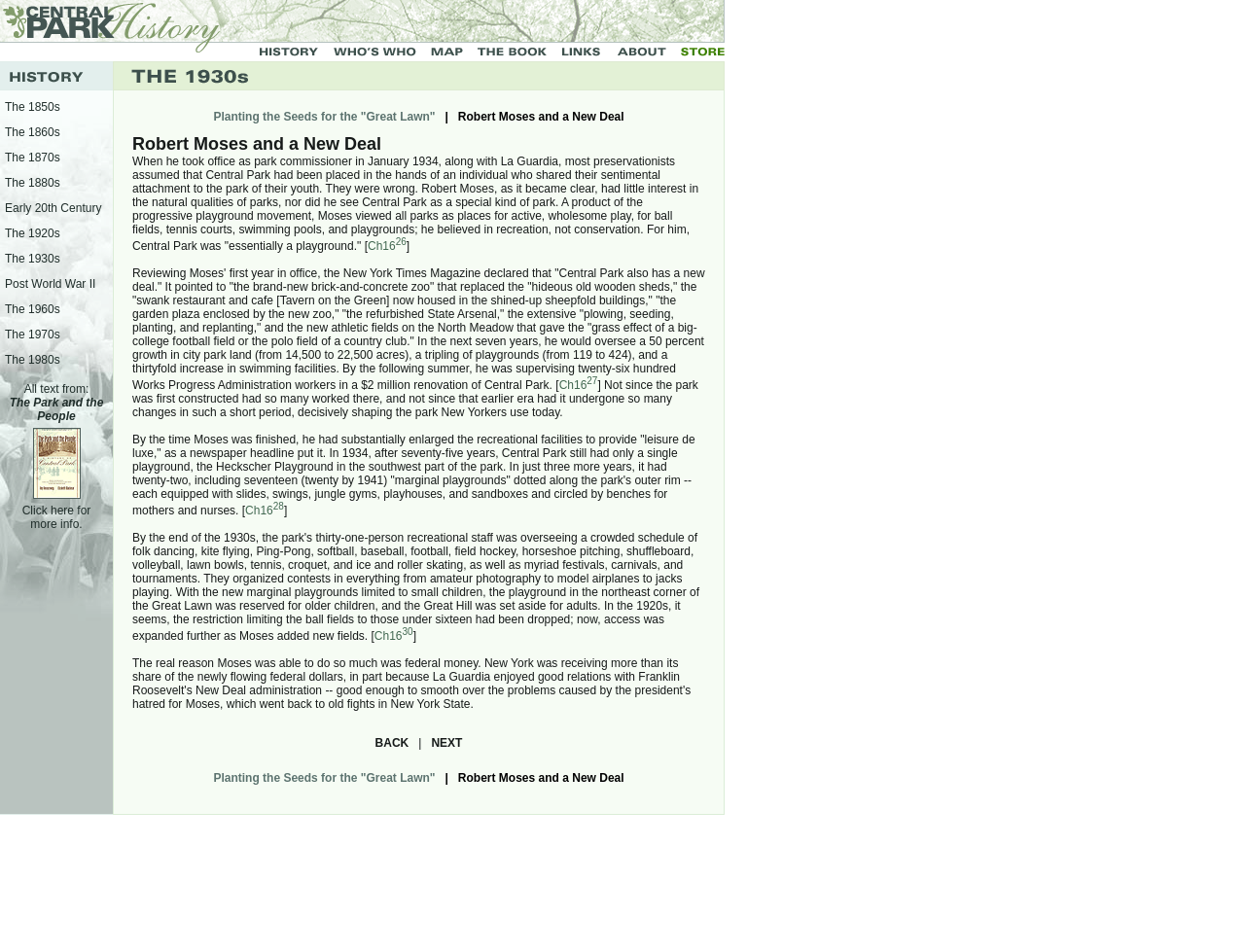Based on the element description: "name="links_button"", identify the bounding box coordinates for this UI element. The coordinates must be four float numbers between 0 and 1, listed as [left, top, right, bottom].

[0.445, 0.053, 0.489, 0.067]